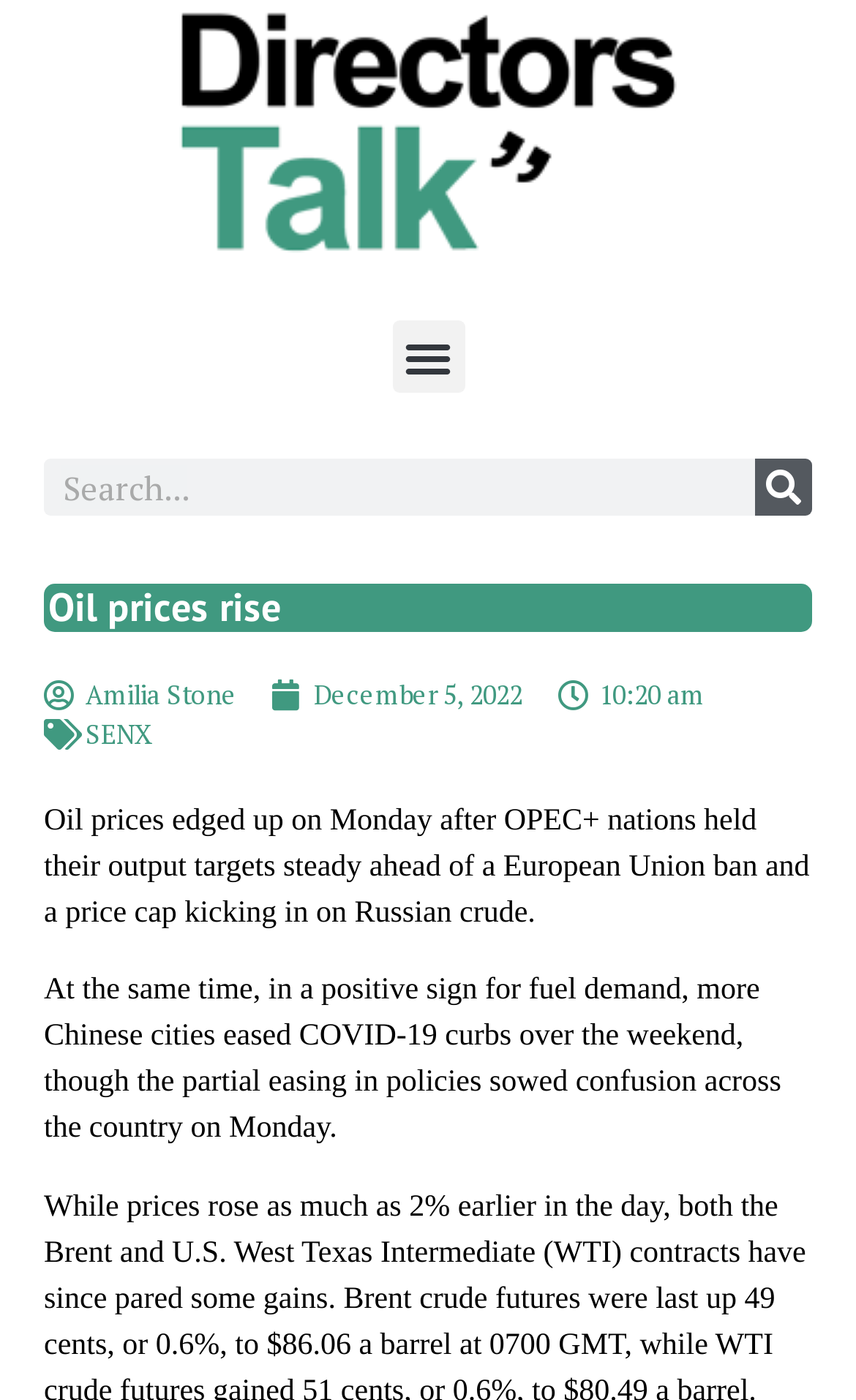What is the website's name?
Could you give a comprehensive explanation in response to this question?

I determined the website's name by looking at the top-left corner of the webpage, where I found a link with the text 'DirectorsTalk' and an image with the same name, indicating that it is the website's logo and name.